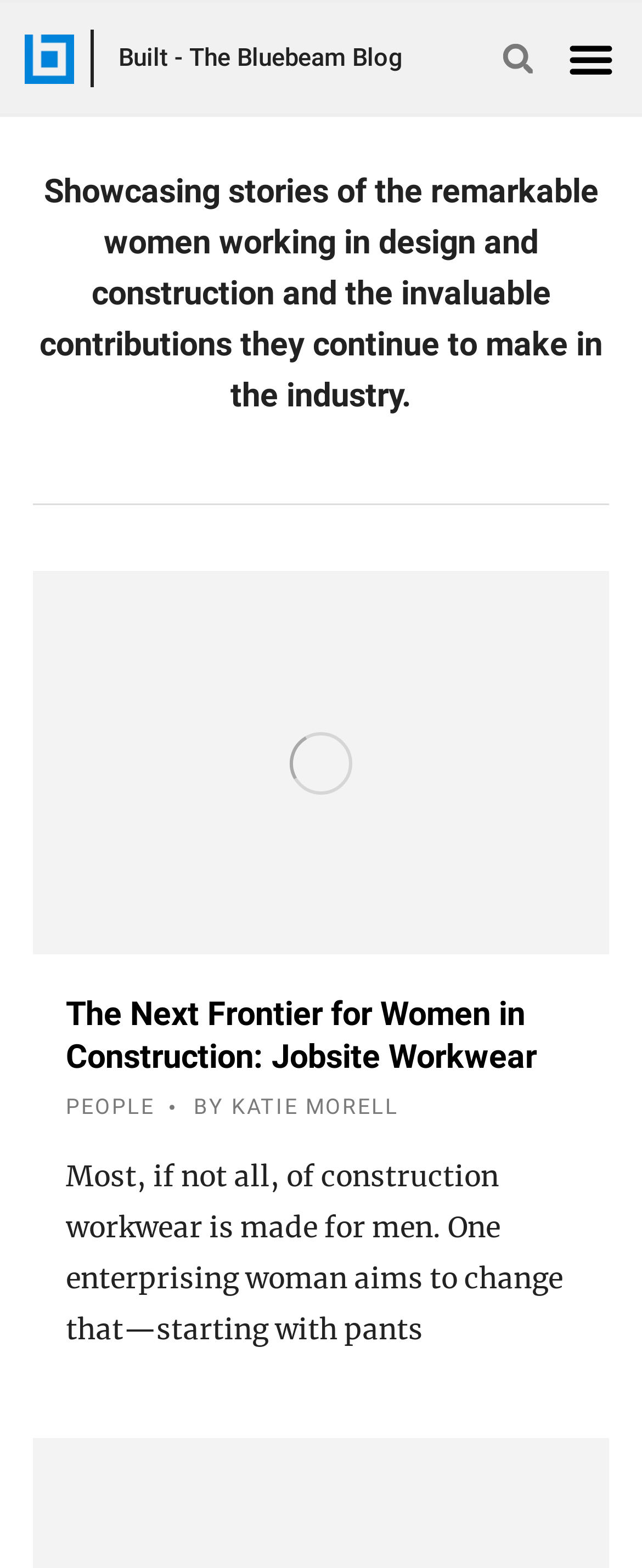Locate the bounding box coordinates of the area where you should click to accomplish the instruction: "Go to the top of the page".

[0.872, 0.644, 0.974, 0.686]